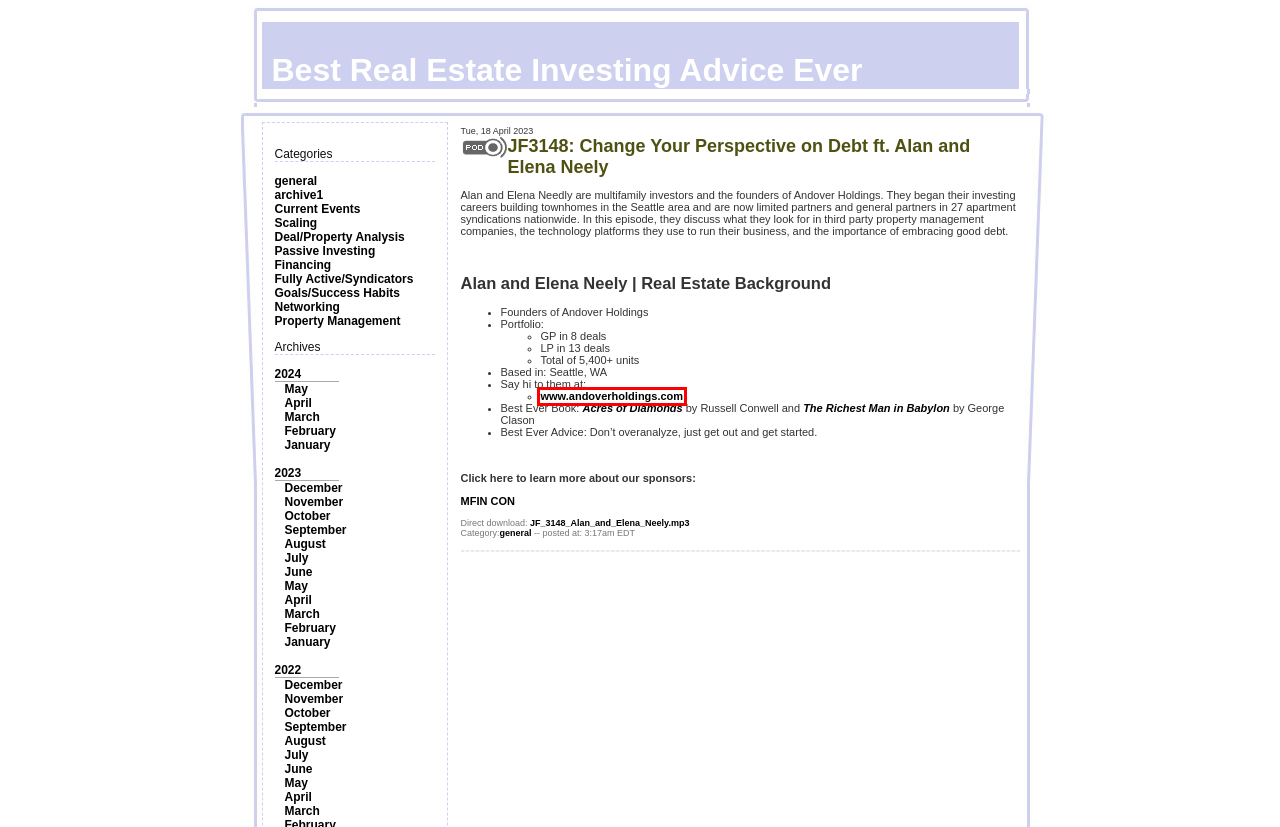Examine the screenshot of the webpage, which includes a red bounding box around an element. Choose the best matching webpage description for the page that will be displayed after clicking the element inside the red bounding box. Here are the candidates:
A. Andover Holdings – Experienced. Trusted. Stable.
B. Best Real Estate Investing Advice Ever (Financing)
C. Best Real Estate Investing Advice Ever (archive1)
D. Best Real Estate Investing Advice Ever (Passive Investing)
E. Best Real Estate Investing Advice Ever (Current Events)
F. Best Real Estate Investing Advice Ever (Networking)
G. Best Real Estate Investing Advice Ever (Property Management)
H. Best Real Estate Investing Advice Ever (Scaling)

A